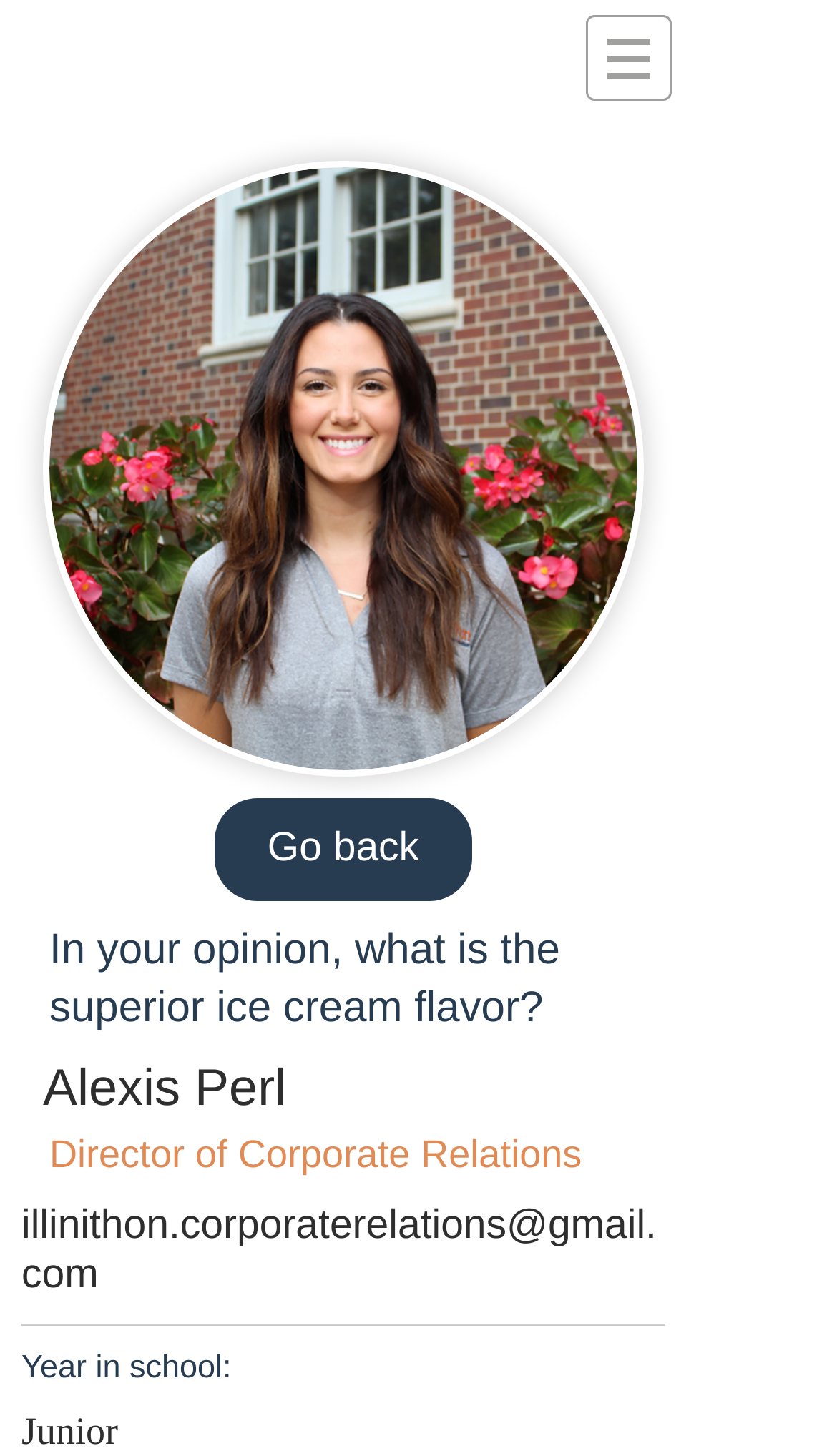Locate the bounding box of the user interface element based on this description: "Go back".

[0.256, 0.548, 0.564, 0.619]